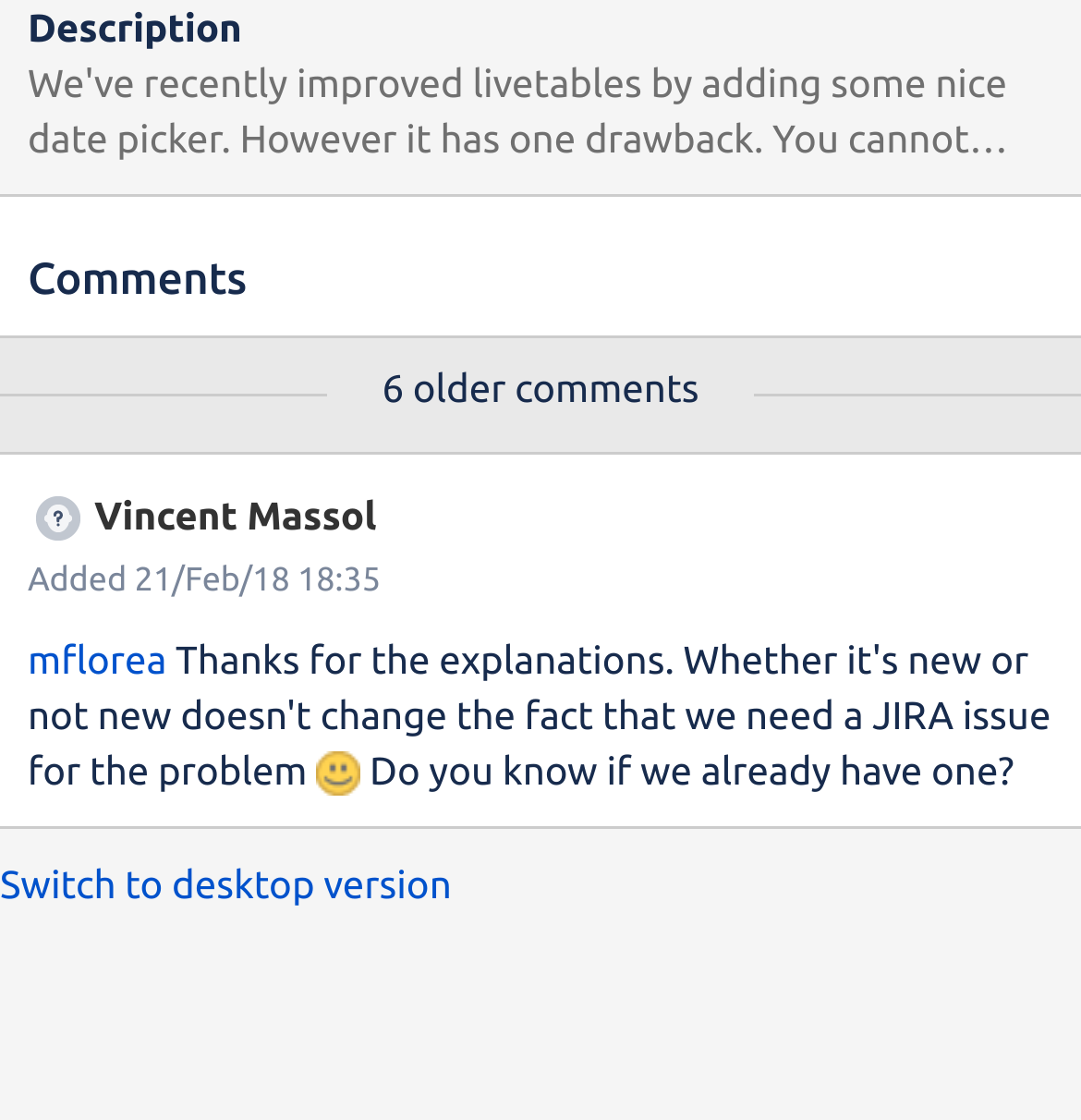Identify the bounding box for the element characterized by the following description: "mflorea".

[0.026, 0.567, 0.154, 0.606]